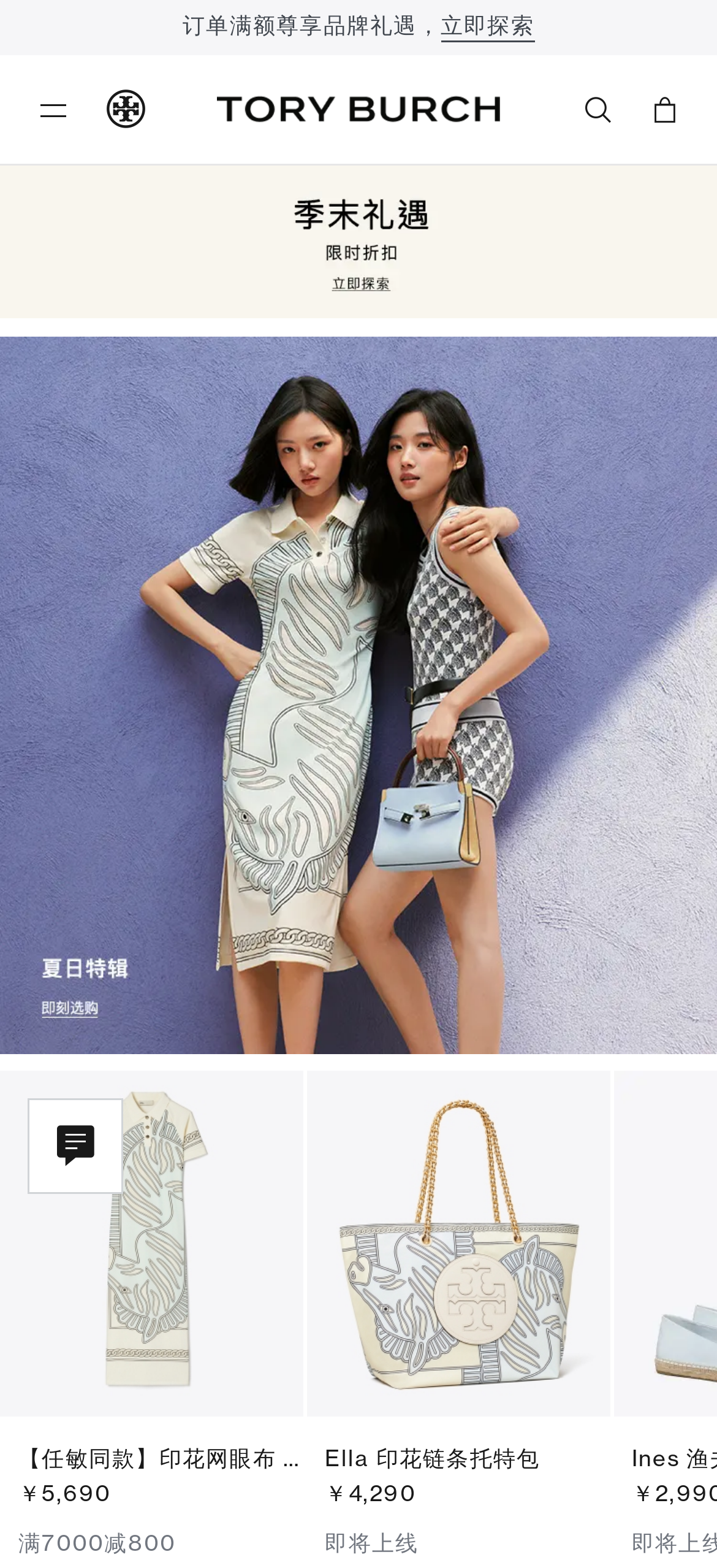Detail the webpage's structure and highlights in your description.

This webpage is the official website of Tory Burch, a global fashion lifestyle brand founded in 2004 in New York. At the top of the page, there are four links promoting special offers, including registration benefits, seasonal discounts, and limited-time promotions. 

Below these links, there are three icons, two of which are social media links, and one is a search icon. 

The main content of the page is divided into two sections. On the left, there is a large image, and on the right, there are two product showcases. The first product is a Polo-style dress with a floral pattern, priced at ¥5,690, and there is a discount offer of ¥800 for purchases over ¥7,000. The second product is a tote bag with a chain-link design, priced at ¥4,290, and it is marked as "coming soon". 

At the bottom of the page, there is a customer service section, where users can find help and support. There is a text asking "How can we help you?" and two icons, one for phone support and one for email support.